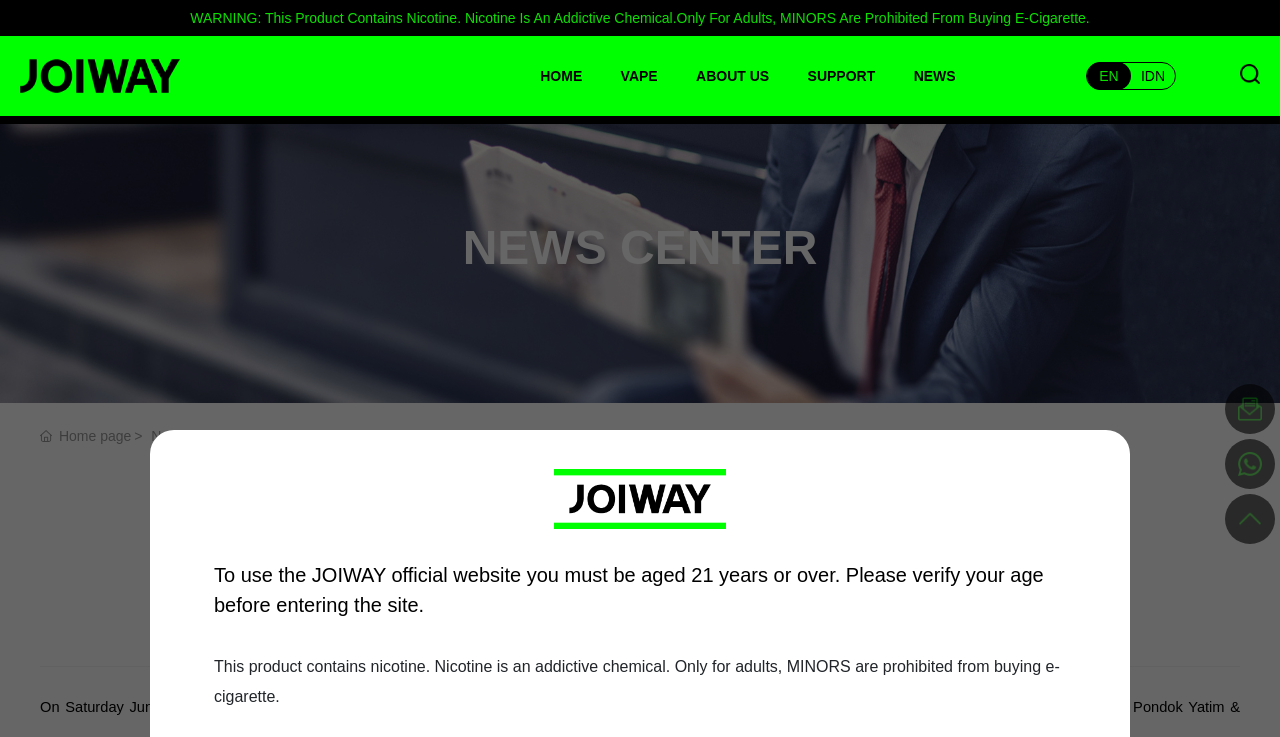Please mark the bounding box coordinates of the area that should be clicked to carry out the instruction: "Click the JOIWAY logo".

[0.016, 0.08, 0.141, 0.126]